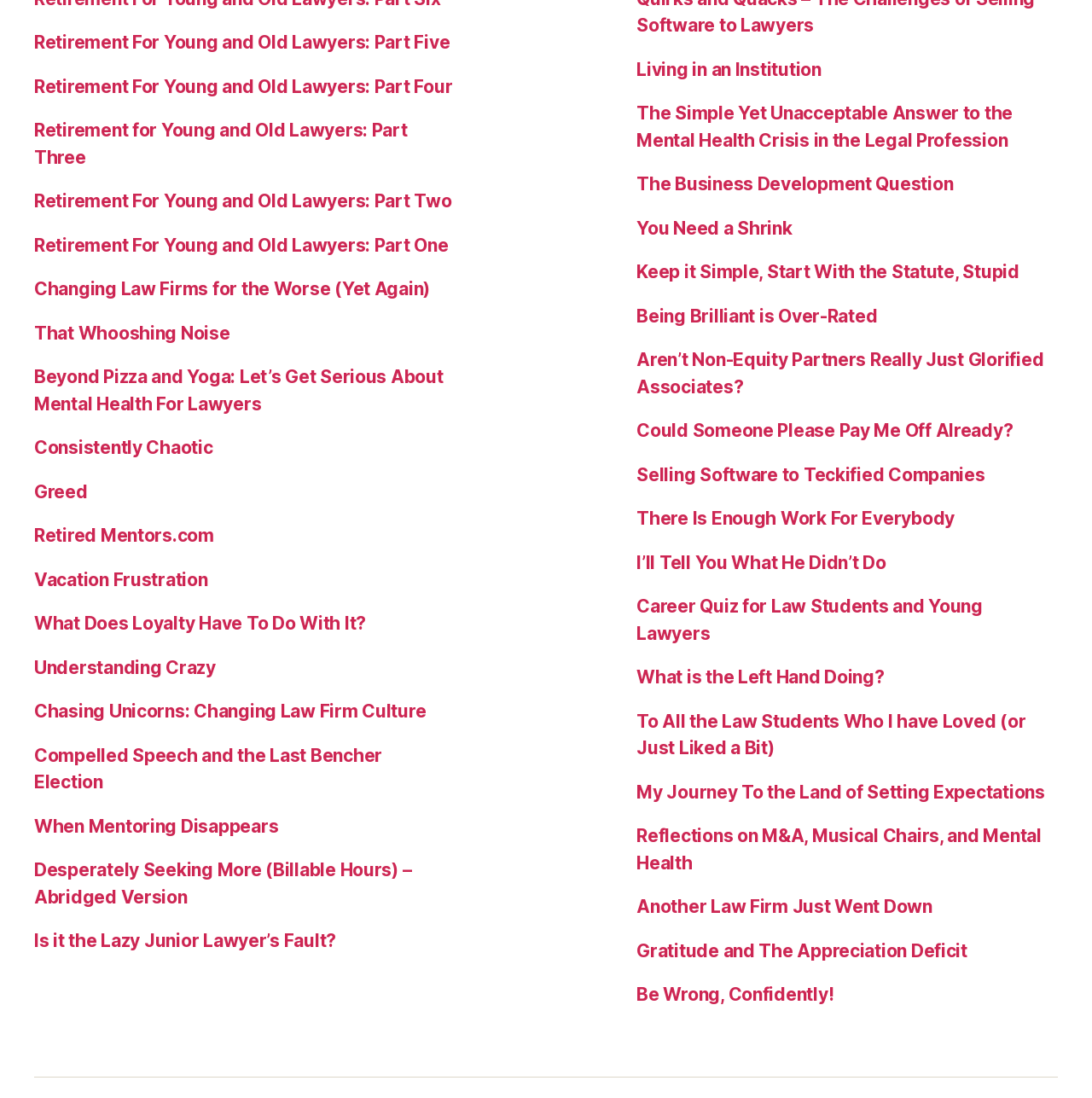Answer the question with a single word or phrase: 
What is the topic of the article at the bottom of the webpage?

Be Wrong, Confidently!